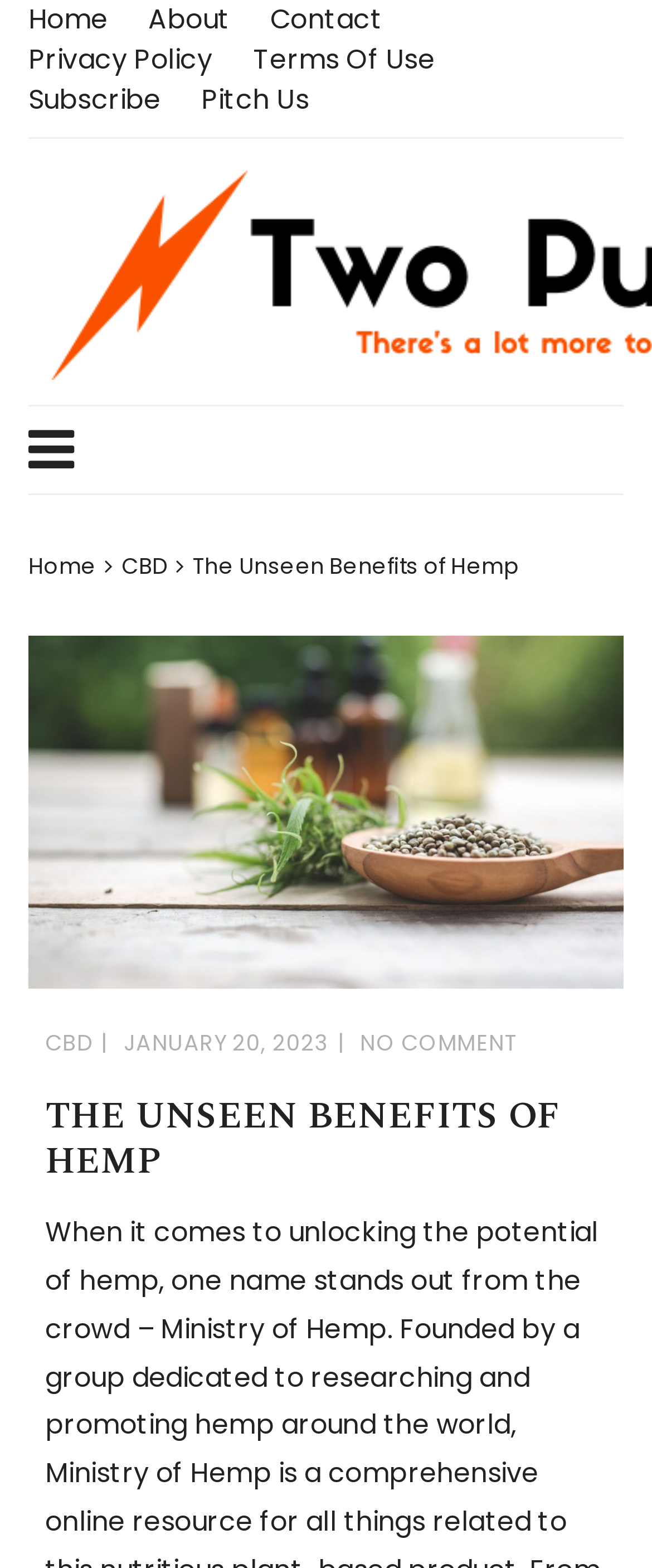How many comments are there on the current article?
Using the information from the image, provide a comprehensive answer to the question.

I found a 'NO COMMENT' static text element, which indicates that there are no comments on the current article.